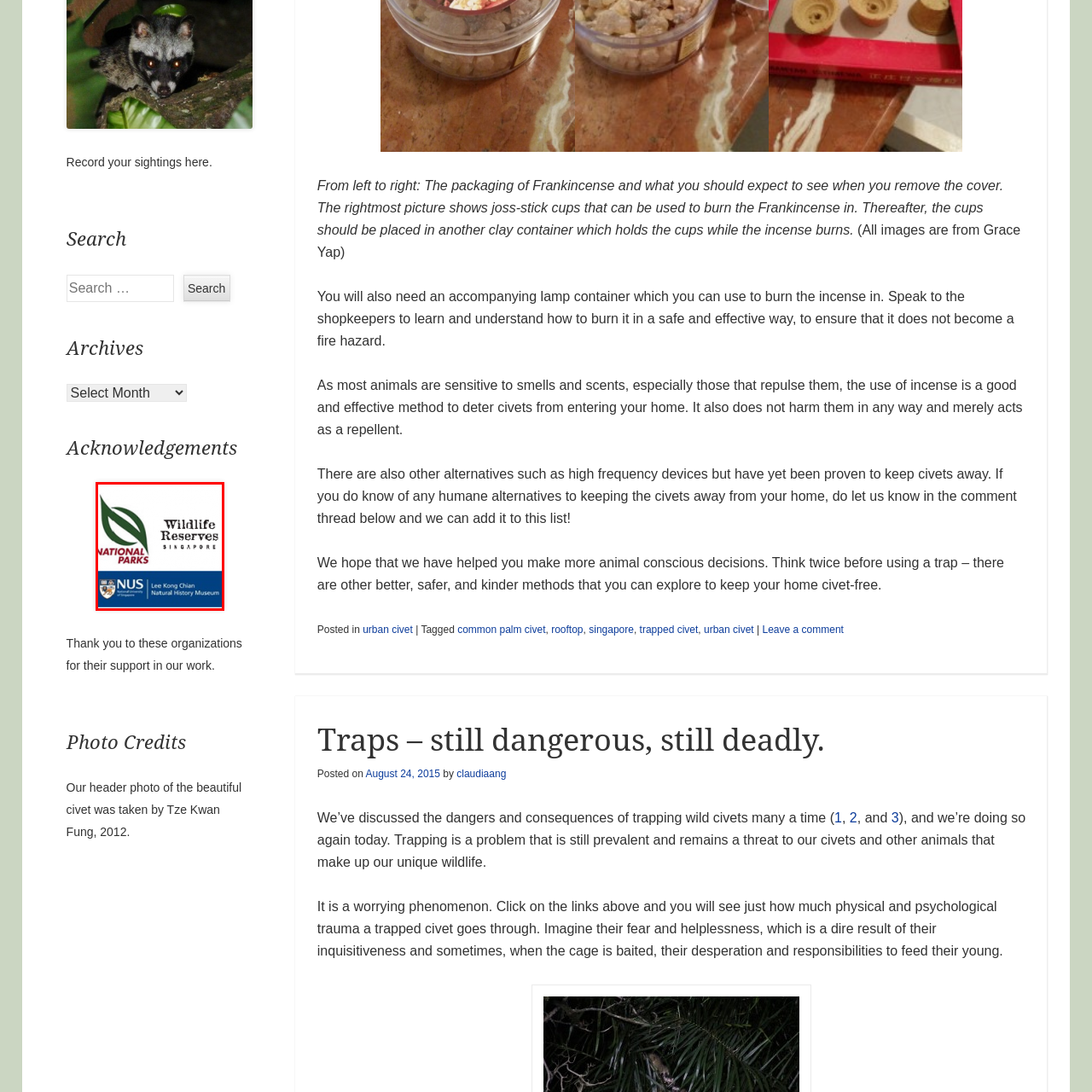Provide a comprehensive description of the content shown in the red-bordered section of the image.

This image features the logos of prominent organizations dedicated to wildlife conservation in Singapore. On the left, the logo for "National Parks" showcases a stylized leaf symbol, representing nature and environmental preservation. To the right, "Wildlife Reserves Singapore" emphasizes its mission to protect and manage wildlife and natural habitats. At the bottom, the logo of the "Lee Kong Chian Natural History Museum" from the National University of Singapore underscores the importance of education and research in biodiversity. Collectively, these logos reflect a commitment to conservation and promote awareness of Singapore's rich natural heritage.